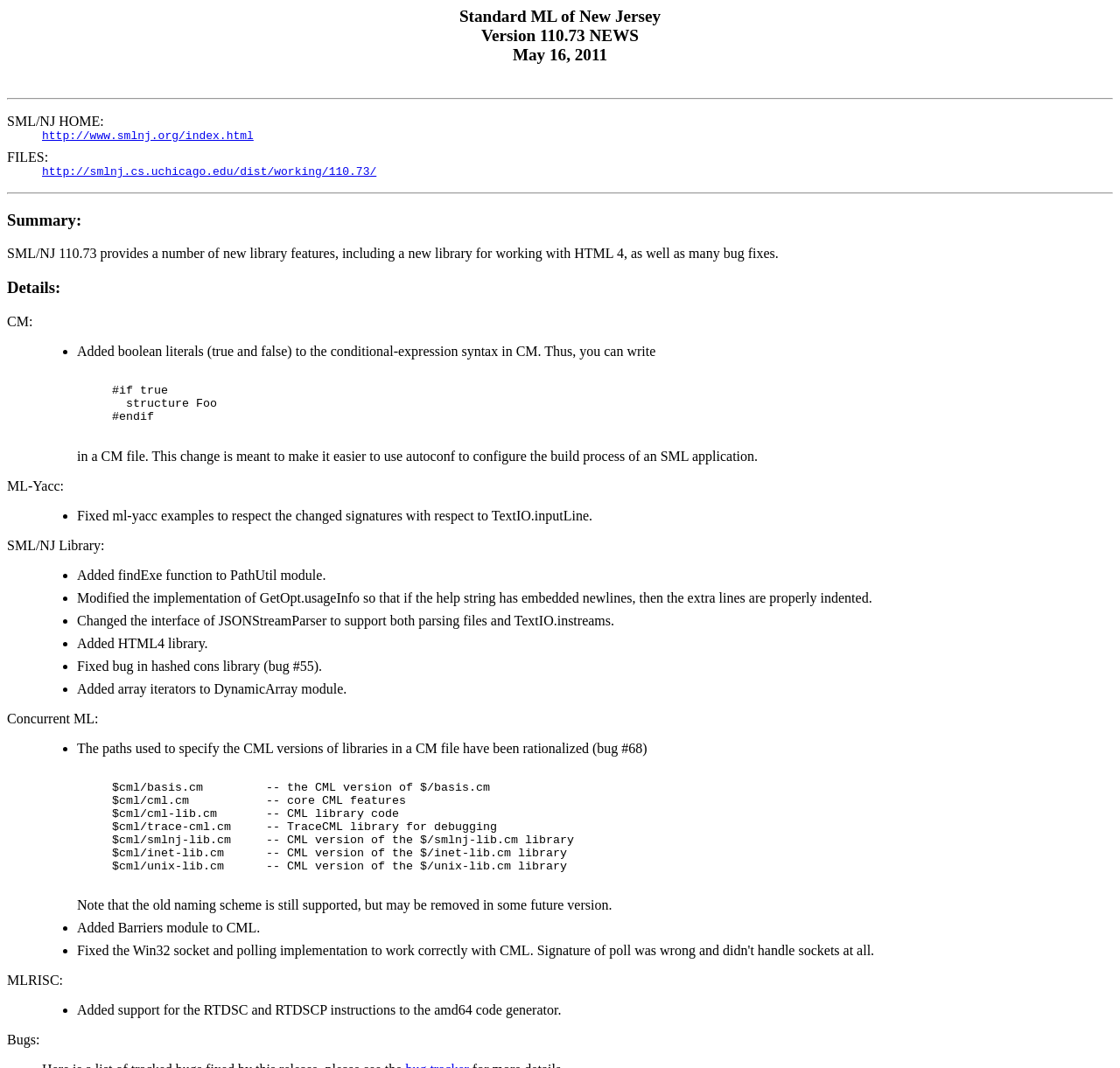Respond with a single word or phrase to the following question:
What is the release date of SML/NJ 110.73?

May 16, 2011